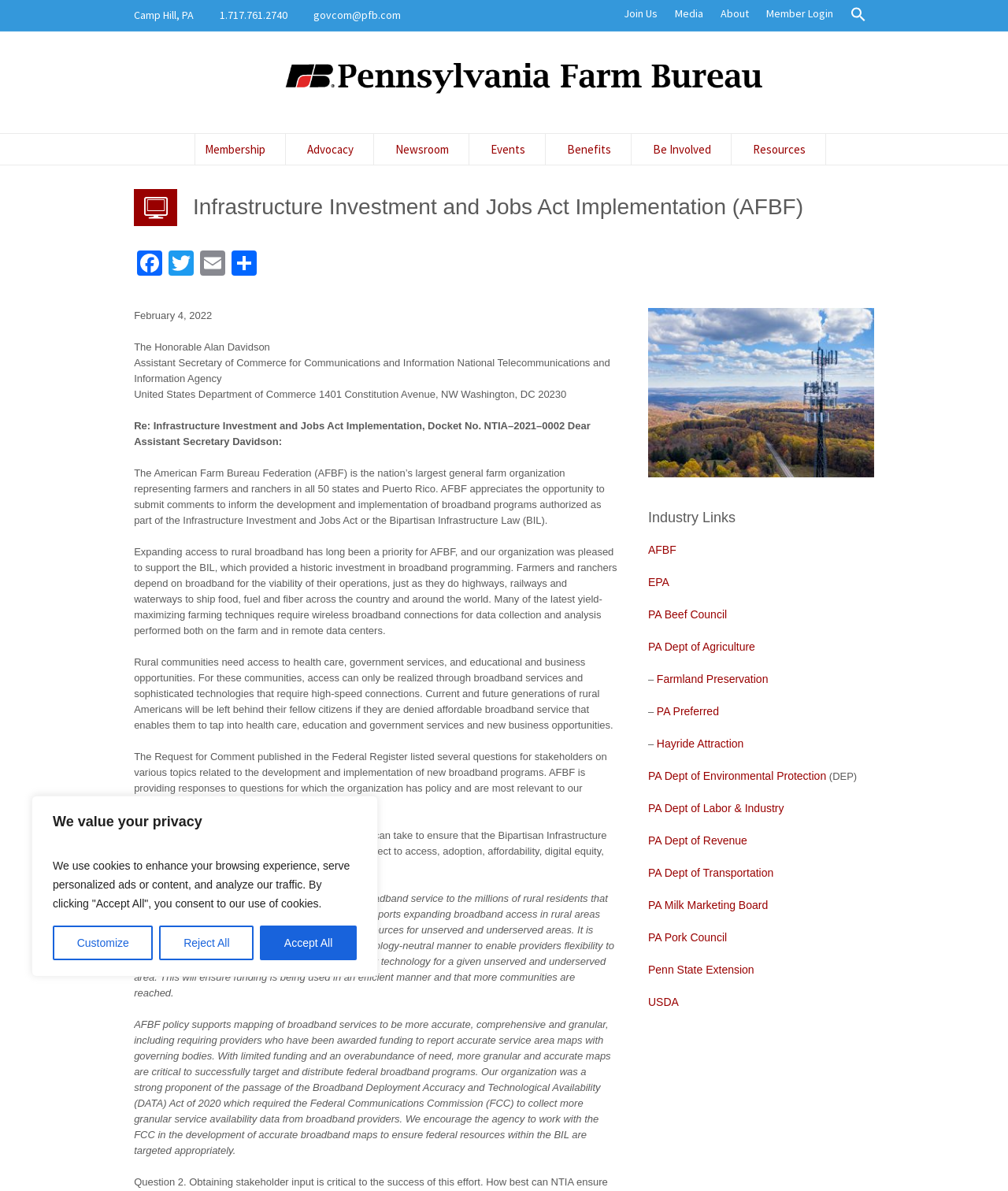Answer the following in one word or a short phrase: 
What is the organization submitting comments to the U.S. Department of Agriculture?

American Farm Bureau Federation